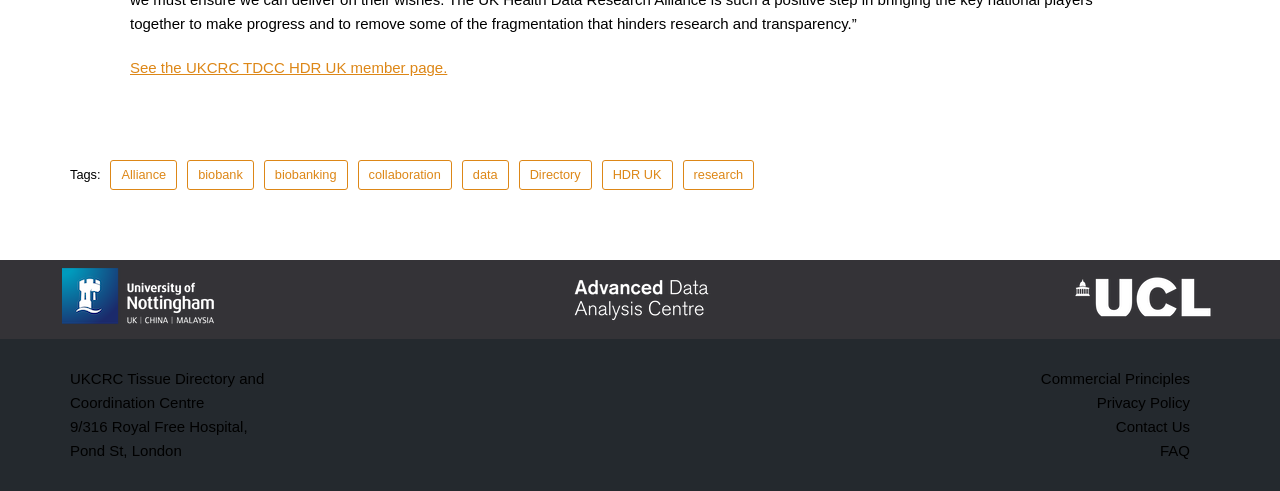Please identify the bounding box coordinates of the element that needs to be clicked to execute the following command: "View the UKCRC TDCC HDR UK member page". Provide the bounding box using four float numbers between 0 and 1, formatted as [left, top, right, bottom].

[0.102, 0.12, 0.349, 0.155]